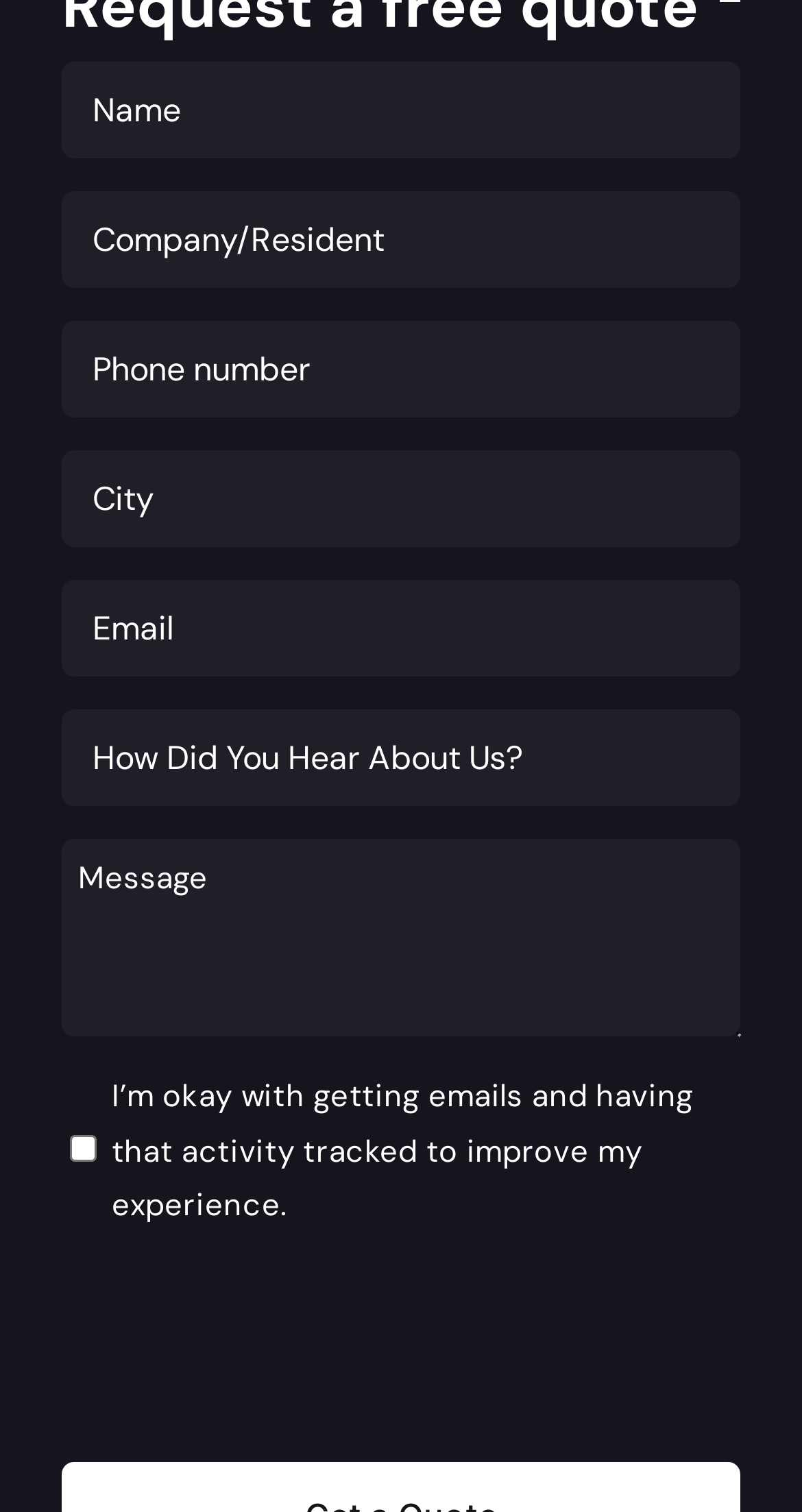Can you find the bounding box coordinates for the element to click on to achieve the instruction: "Type your phone number"?

[0.077, 0.213, 0.923, 0.277]